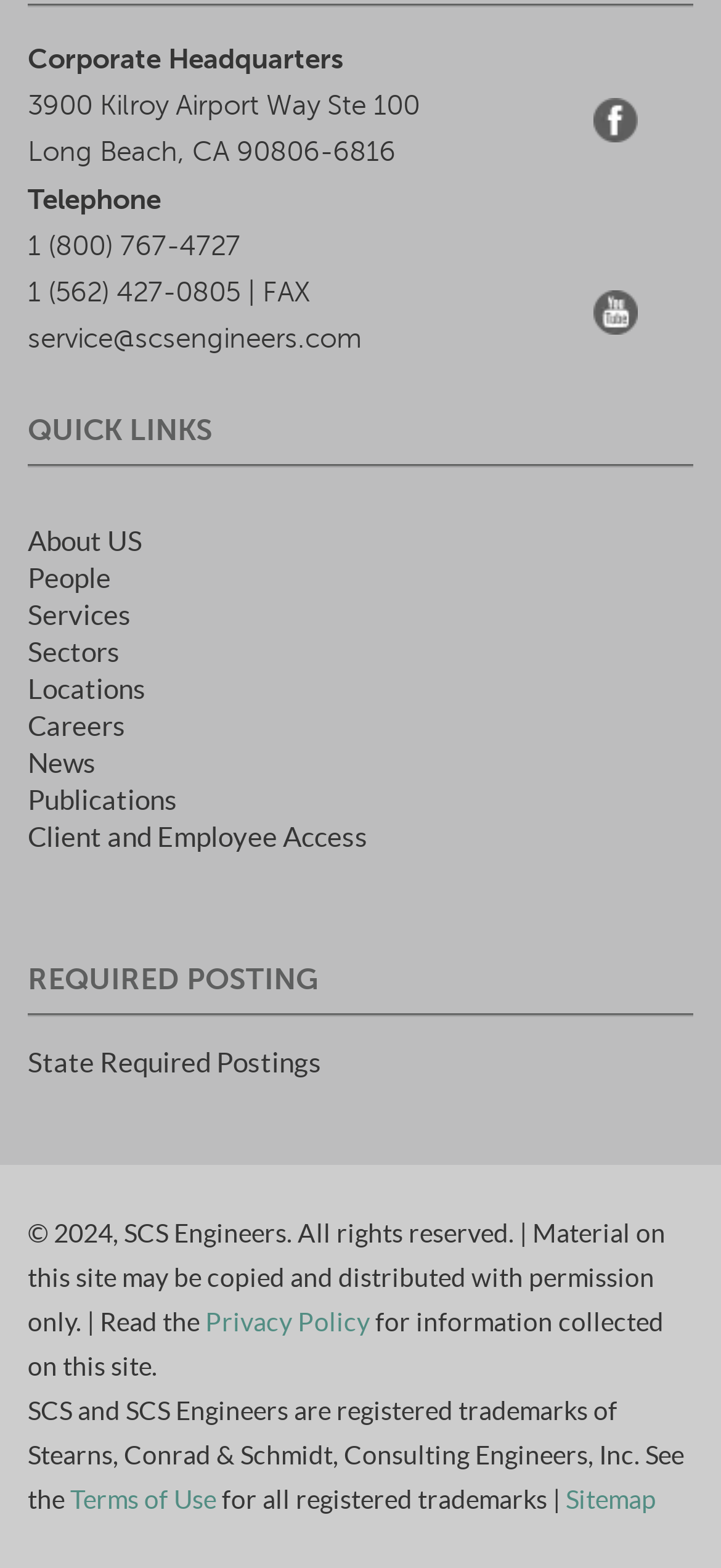Please identify the bounding box coordinates of the clickable region that I should interact with to perform the following instruction: "Click the 'Message SCS Engineers' link". The coordinates should be expressed as four float numbers between 0 and 1, i.e., [left, top, right, bottom].

[0.823, 0.044, 0.885, 0.064]